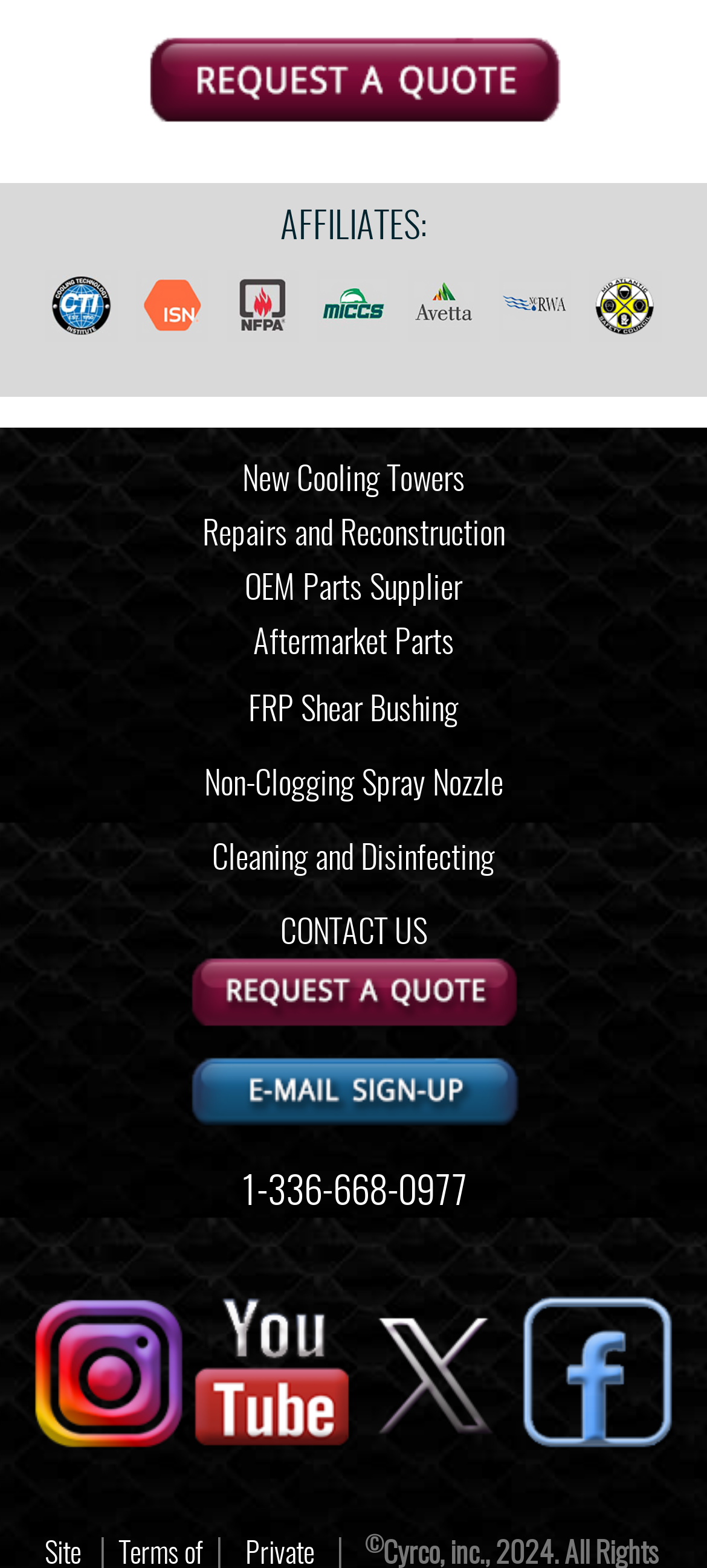Determine the bounding box coordinates of the clickable region to execute the instruction: "Click the Cyrco Instagram link". The coordinates should be four float numbers between 0 and 1, denoted as [left, top, right, bottom].

[0.038, 0.864, 0.269, 0.885]